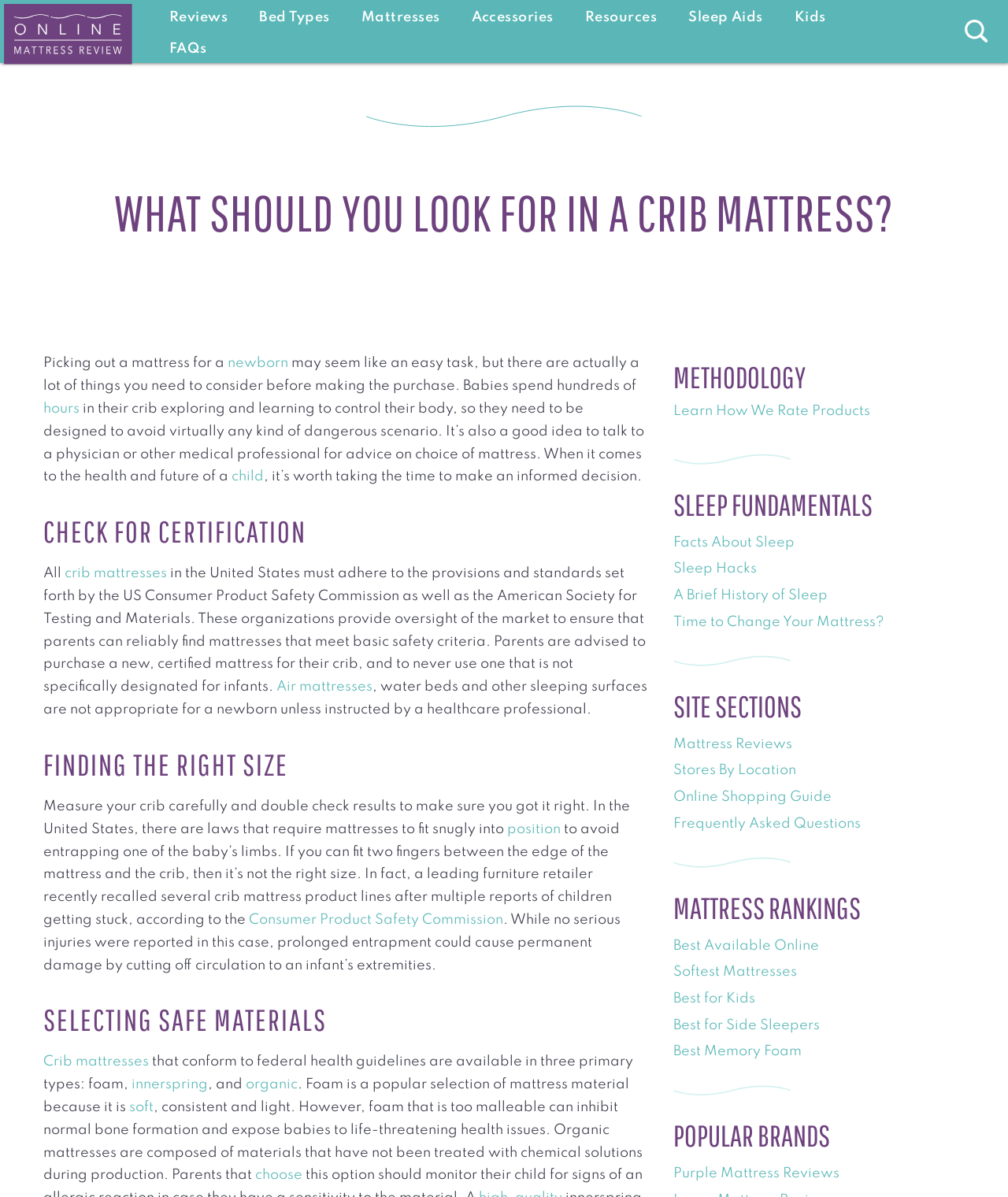Locate and extract the headline of this webpage.

WHAT SHOULD YOU LOOK FOR IN A CRIB MATTRESS?